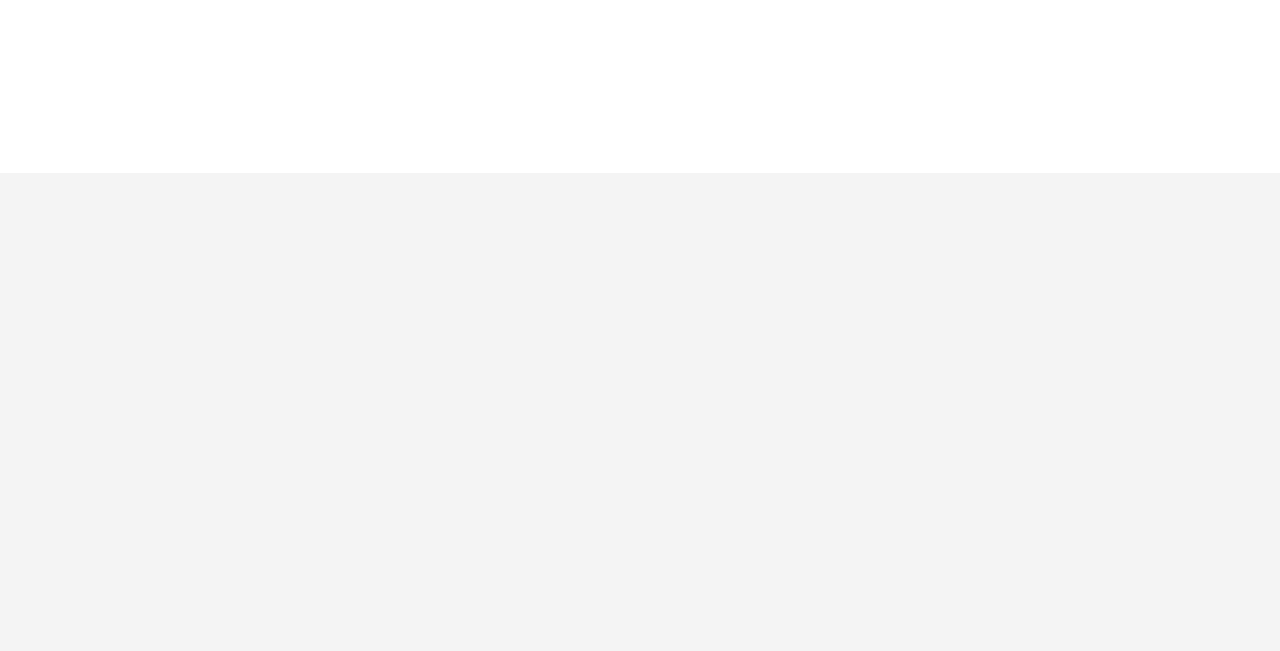Please identify the bounding box coordinates of the element's region that should be clicked to execute the following instruction: "Read the article 'How we work: 24-hour JEPP'". The bounding box coordinates must be four float numbers between 0 and 1, i.e., [left, top, right, bottom].

None